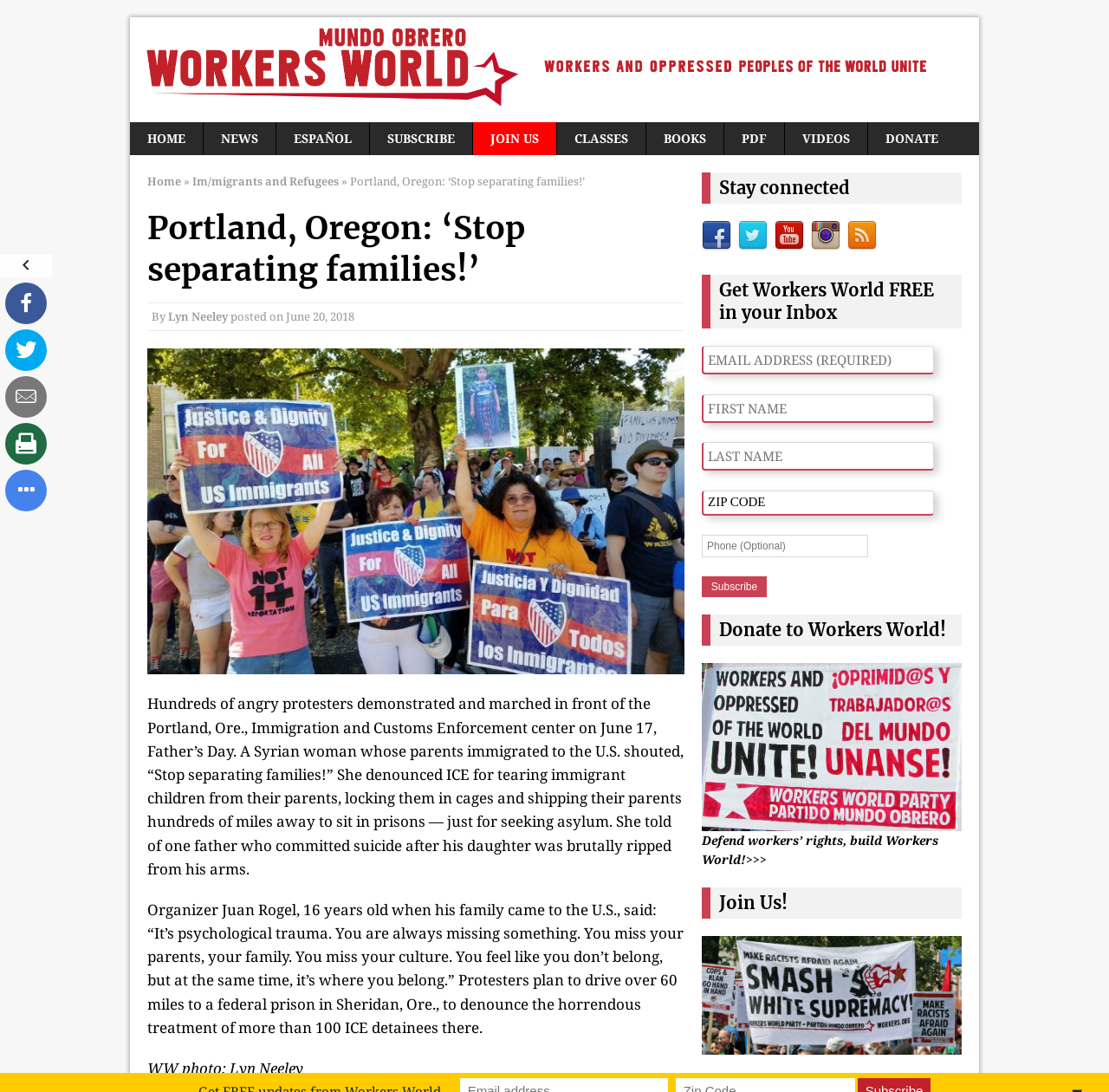Generate a comprehensive description of the webpage.

The webpage is an article from Workers World, a news organization, with a focus on a protest in Portland, Oregon. At the top of the page, there is a header section with links to various sections of the website, including "HOME", "NEWS", "ESPAÑOL", and more. Below this, there is a title "Portland, Oregon: ‘Stop separating families!’" with a subtitle indicating the author and date of the article.

The main content of the article is a descriptive text about a protest that took place in front of the Portland Immigration and Customs Enforcement center on Father's Day. The text describes the protesters' demands, including an end to the separation of families, and quotes from organizers and participants. There are two blocks of text, each describing different aspects of the protest.

On the right side of the page, there is a section titled "Stay connected" with links to follow Workers World on various social media platforms, including Facebook, Twitter, YouTube, and Instagram. Below this, there is a section to subscribe to the website's RSS feed.

Further down the page, there is a section to subscribe to Workers World's newsletter, with input fields for email address, first name, last name, zip code, and phone number. There is also a "Subscribe" button.

The page also features a section to donate to Workers World, with a link to a donation page, and a section to join the organization, with a link to a membership page. At the very bottom of the page, there is a link to a related article or page.

Throughout the page, there are several images, including a logo for Workers World at the top, and icons for social media platforms in the "Stay connected" section.